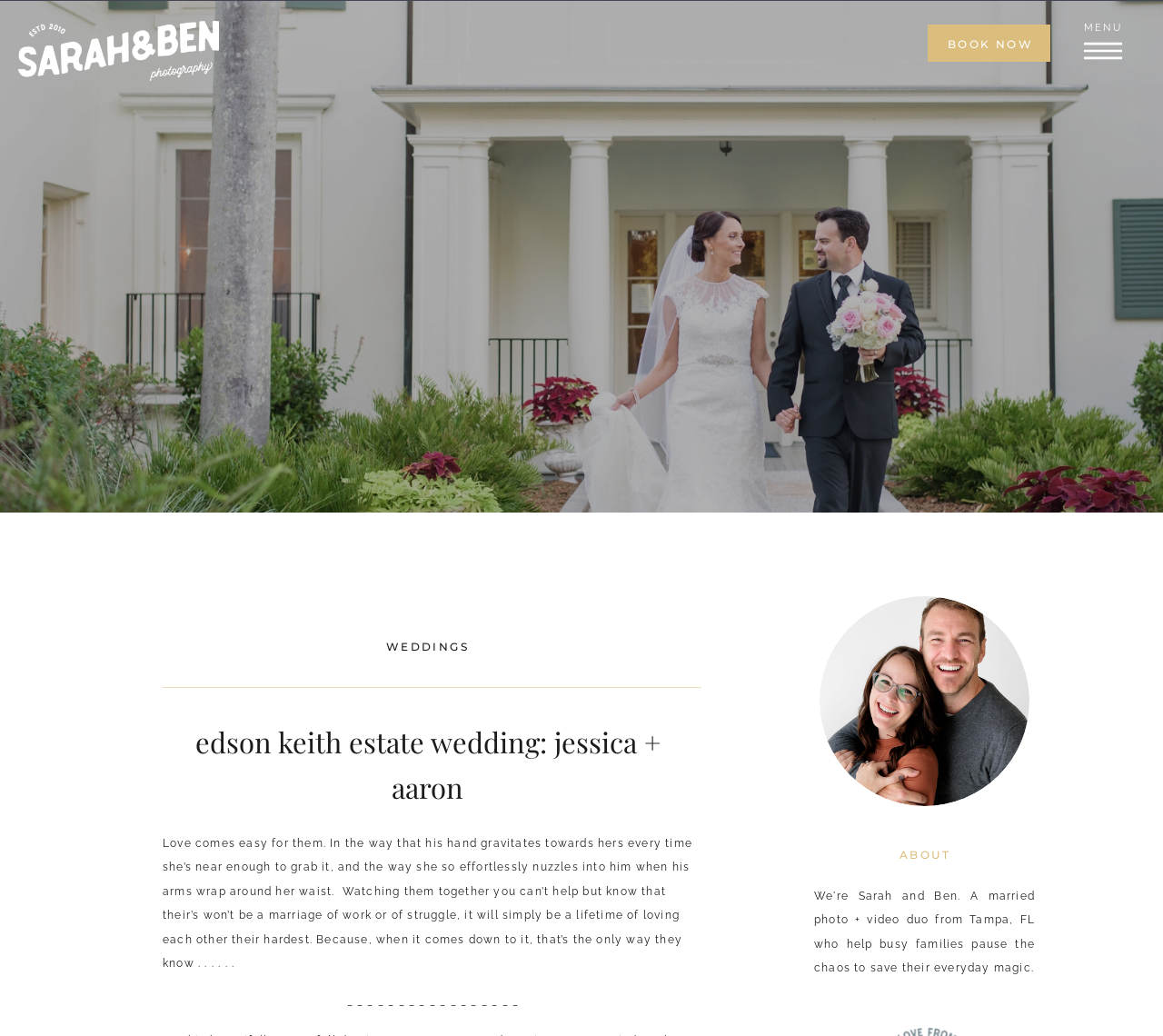What is the text on the top-right corner of the webpage?
Examine the image and give a concise answer in one word or a short phrase.

MENU